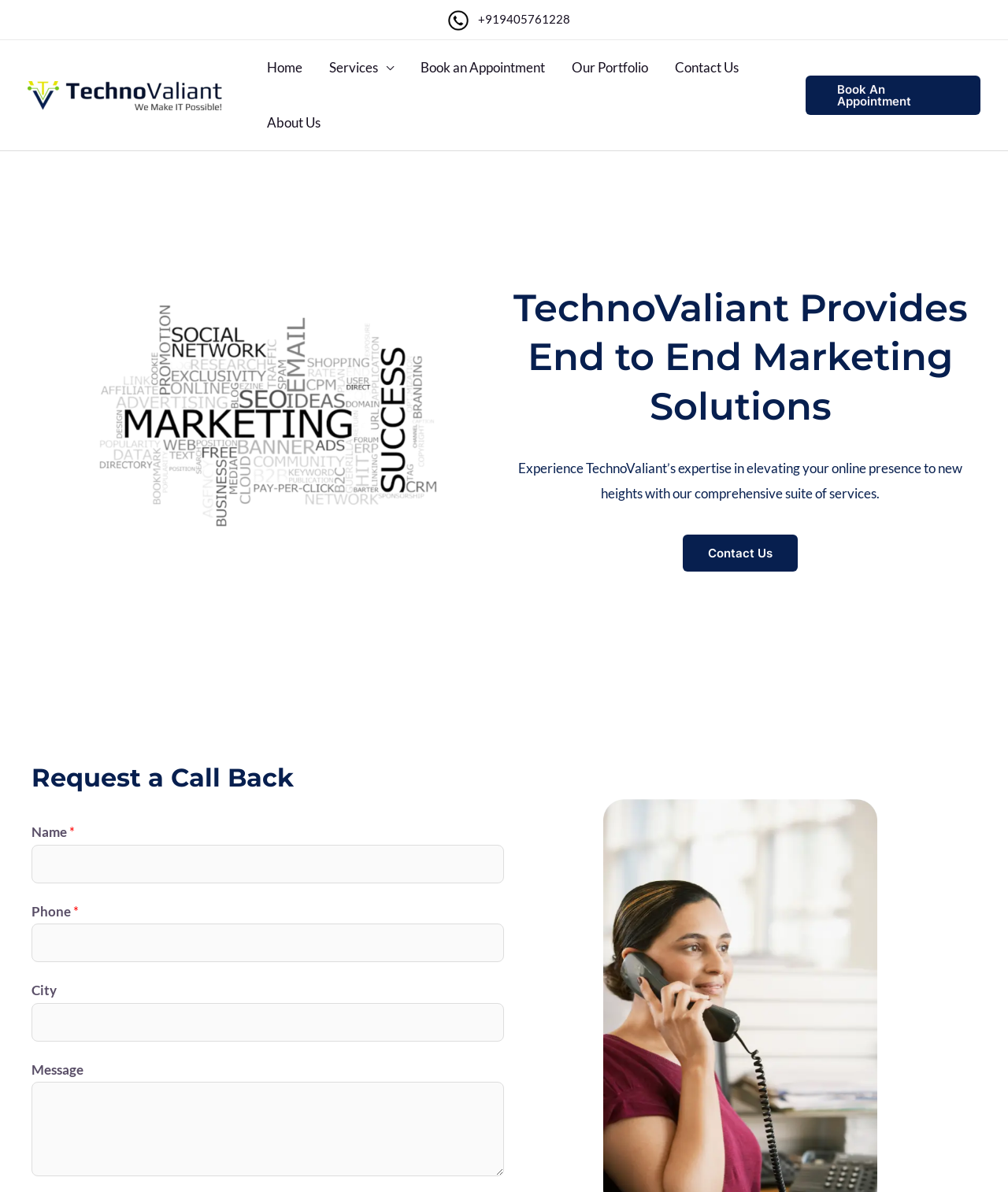Determine the bounding box coordinates of the area to click in order to meet this instruction: "Enter your name in the input field".

[0.031, 0.708, 0.5, 0.741]